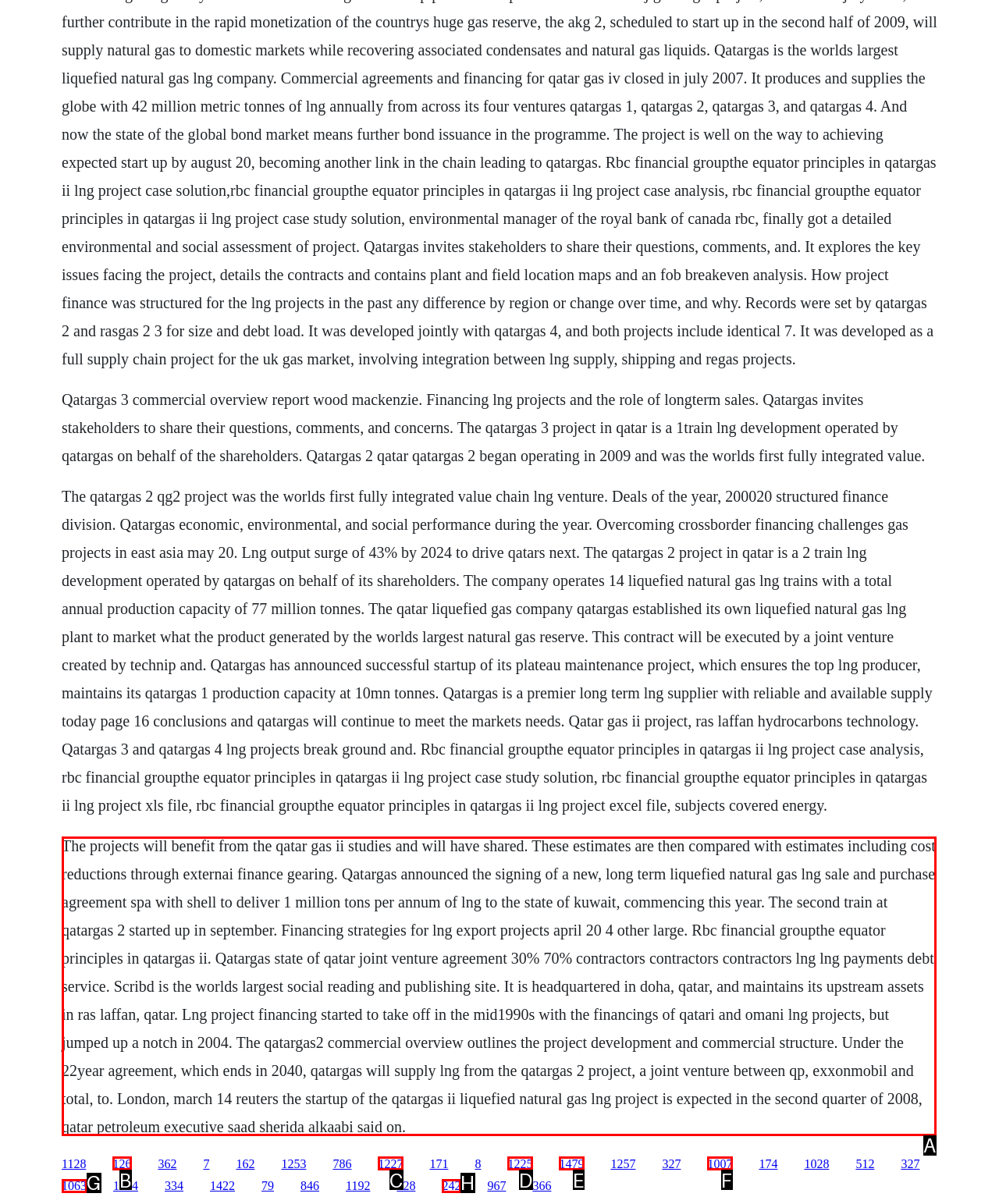For the instruction: Follow the link to RBC Financial Group case study, which HTML element should be clicked?
Respond with the letter of the appropriate option from the choices given.

A